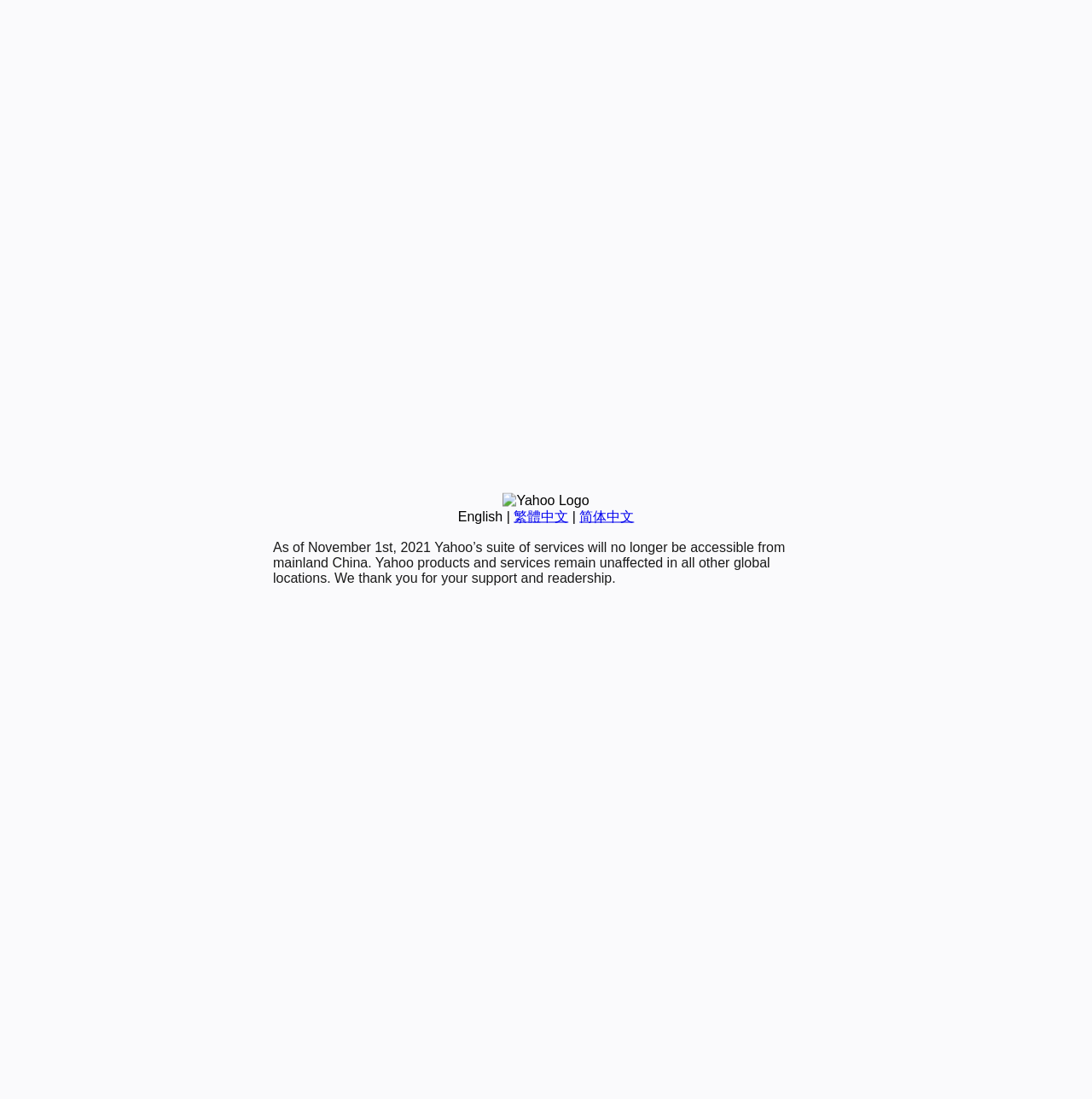Using the given description, provide the bounding box coordinates formatted as (top-left x, top-left y, bottom-right x, bottom-right y), with all values being floating point numbers between 0 and 1. Description: 繁體中文

[0.47, 0.463, 0.52, 0.476]